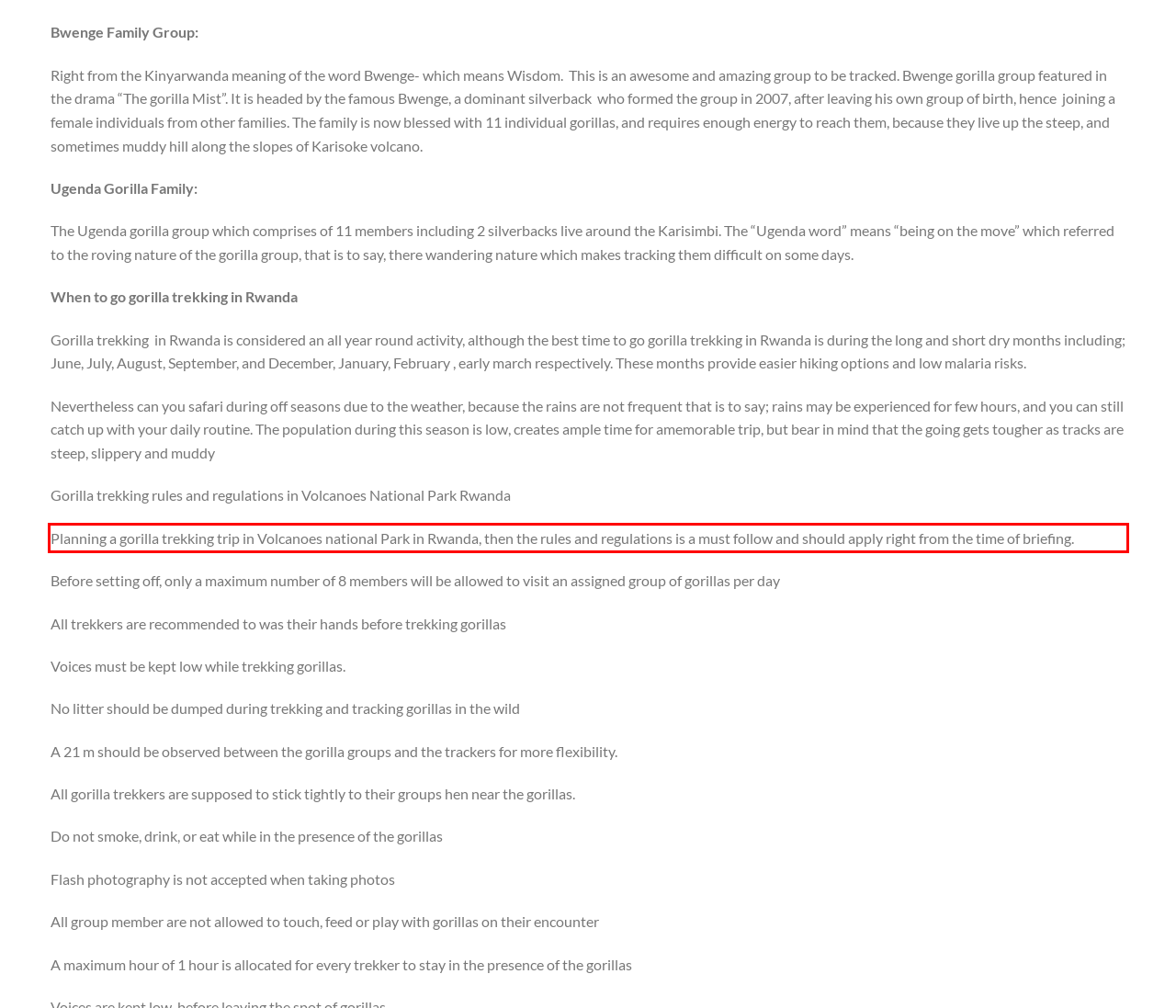Using the provided screenshot, read and generate the text content within the red-bordered area.

Planning a gorilla trekking trip in Volcanoes national Park in Rwanda, then the rules and regulations is a must follow and should apply right from the time of briefing.